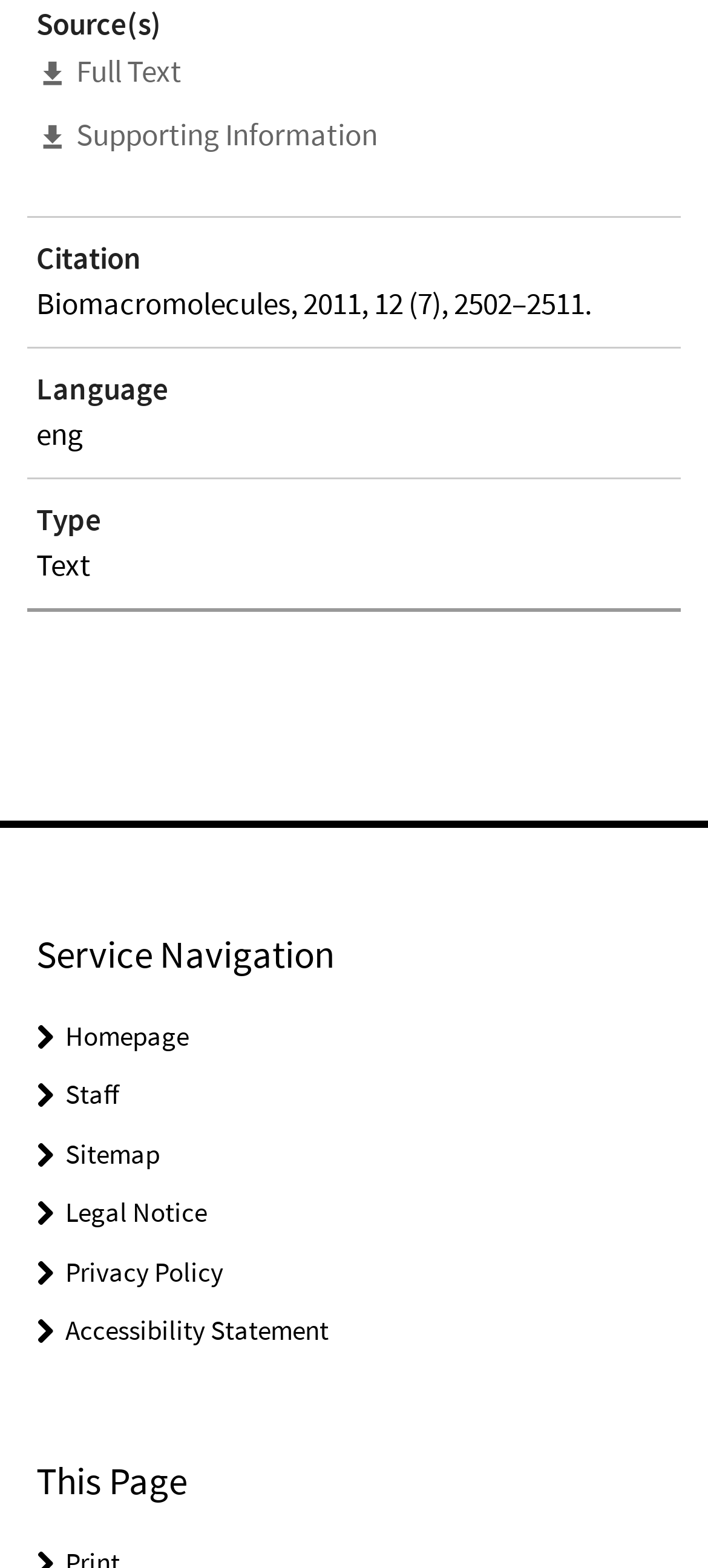Please pinpoint the bounding box coordinates for the region I should click to adhere to this instruction: "Access supporting information".

[0.108, 0.073, 0.533, 0.098]